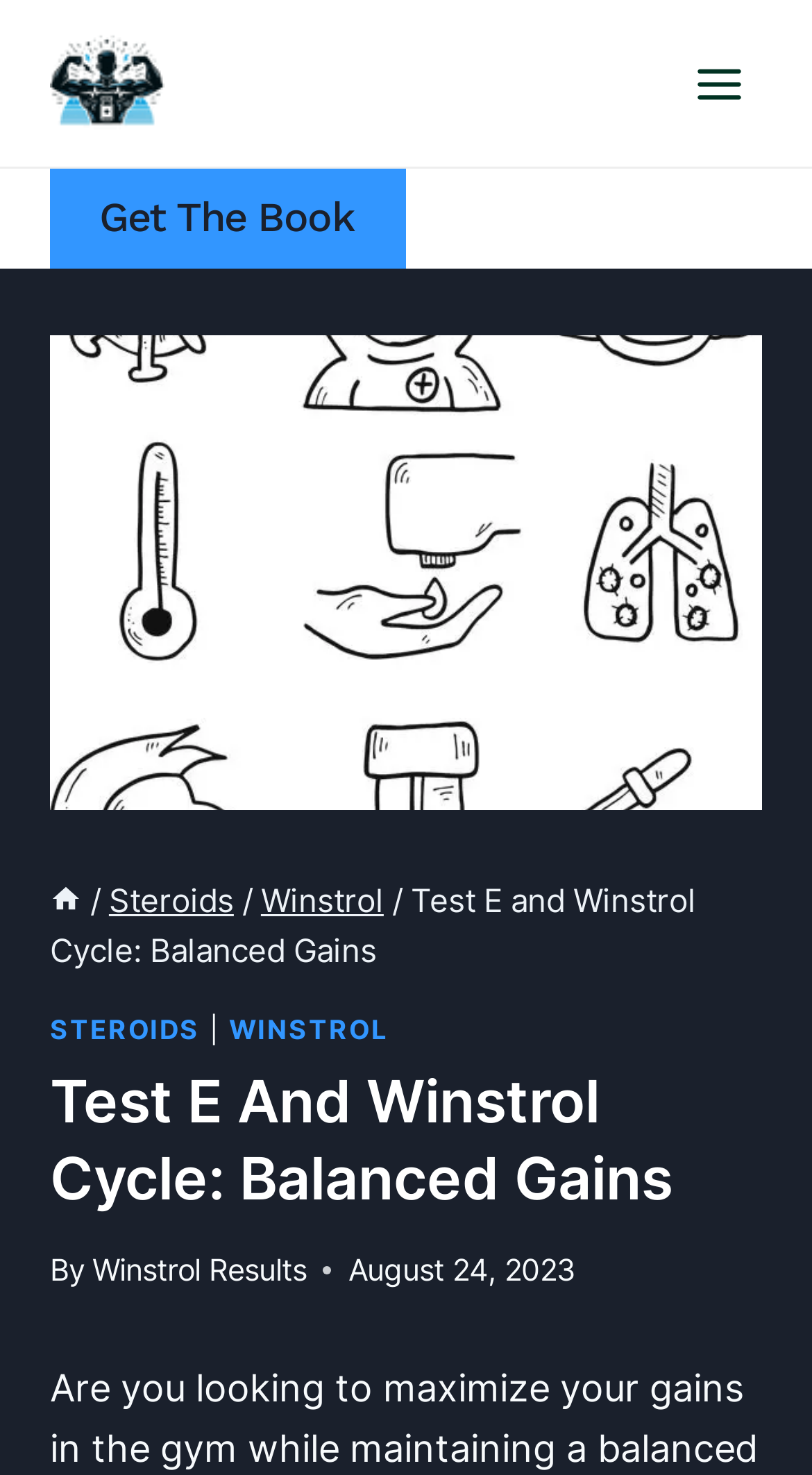Identify the bounding box coordinates of the clickable region required to complete the instruction: "Check the 'Winstrol Results'". The coordinates should be given as four float numbers within the range of 0 and 1, i.e., [left, top, right, bottom].

[0.062, 0.018, 0.203, 0.095]